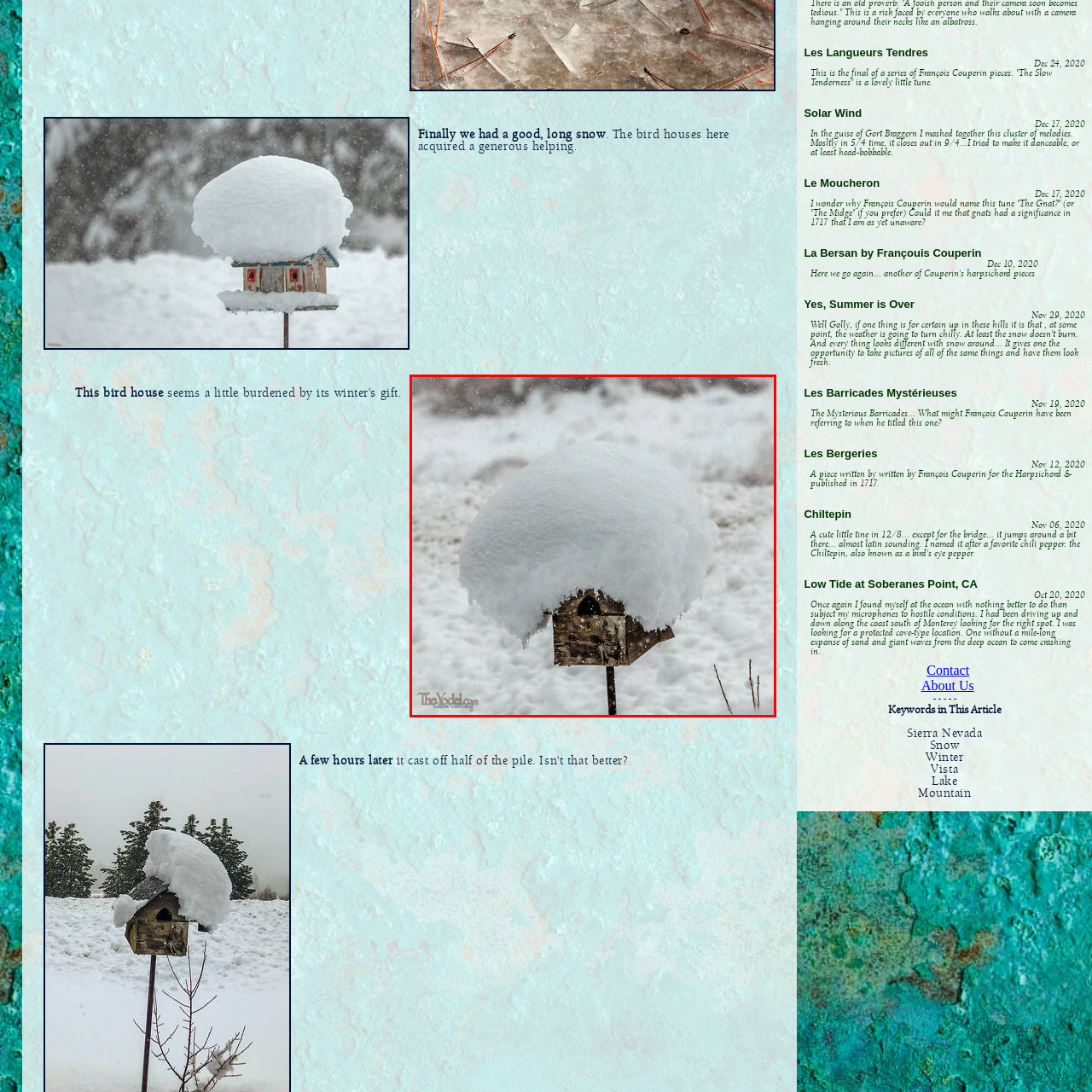Analyze and describe the image content within the red perimeter in detail.

In this serene winter scene, a charming birdhouse stands proudly beneath a heavy blanket of freshly fallen snow, which has formed a fluffy white cap atop its roof. The birdhouse, crafted from weathered wood, features a simple yet inviting design, with a small entrance that hints at its purpose of providing a cozy shelter for feathered guests. In the background, a soft, snowy landscape extends into the distance, suggesting a peaceful, wintry day characterized by gentle snowfall. This image captures the tranquil beauty of winter, highlighting the harmony between nature and the cozy homes we create for wildlife.